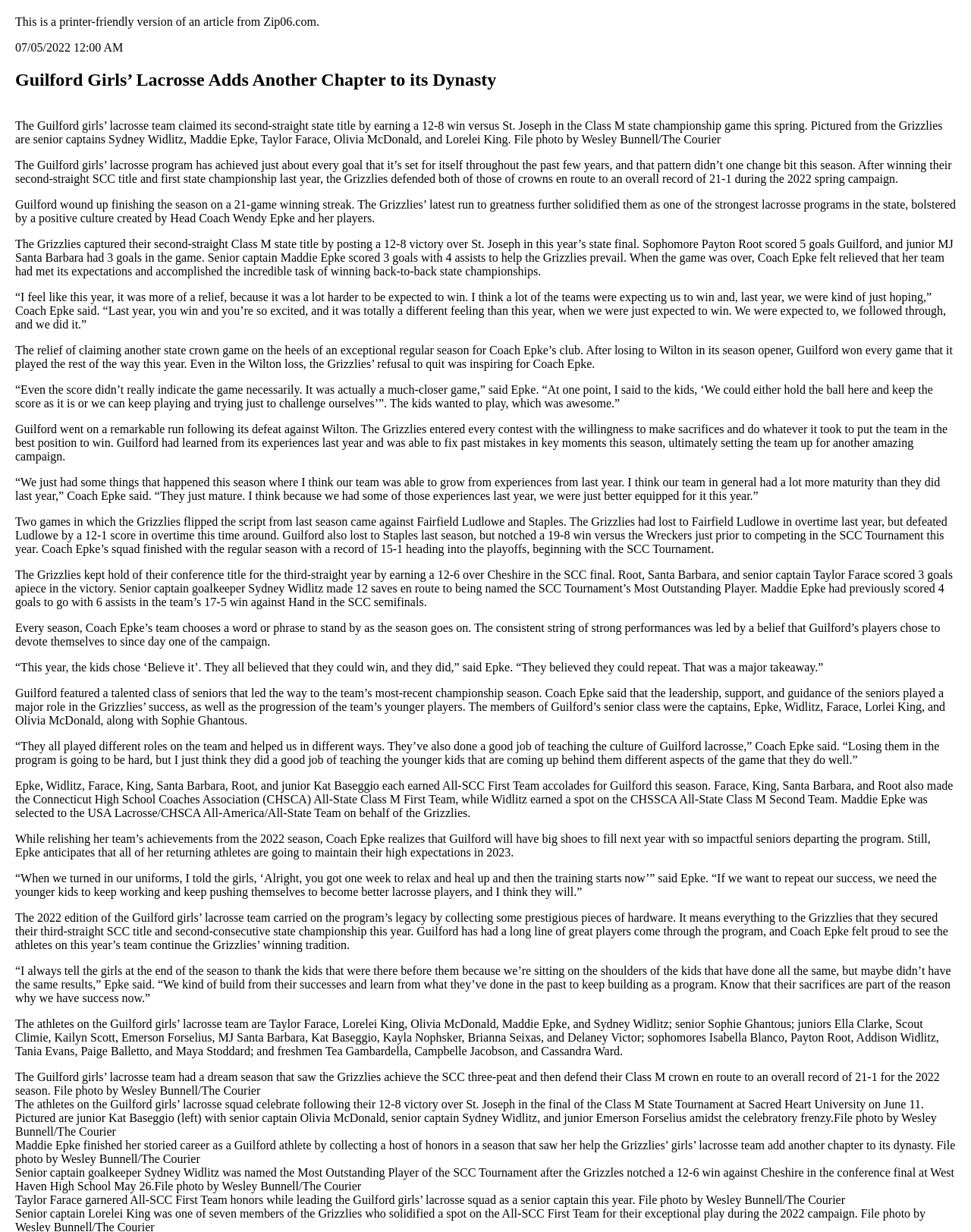What is the name of the coach of the Guilford girls’ lacrosse team?
Kindly answer the question with as much detail as you can.

The answer is obtained by reading the paragraphs that mention the coach's quotes and actions, where it is mentioned that 'Coach Epke' is the coach of the team, and later it is mentioned that 'Maddie Epke' is the senior captain, implying that Wendy Epke is the coach.